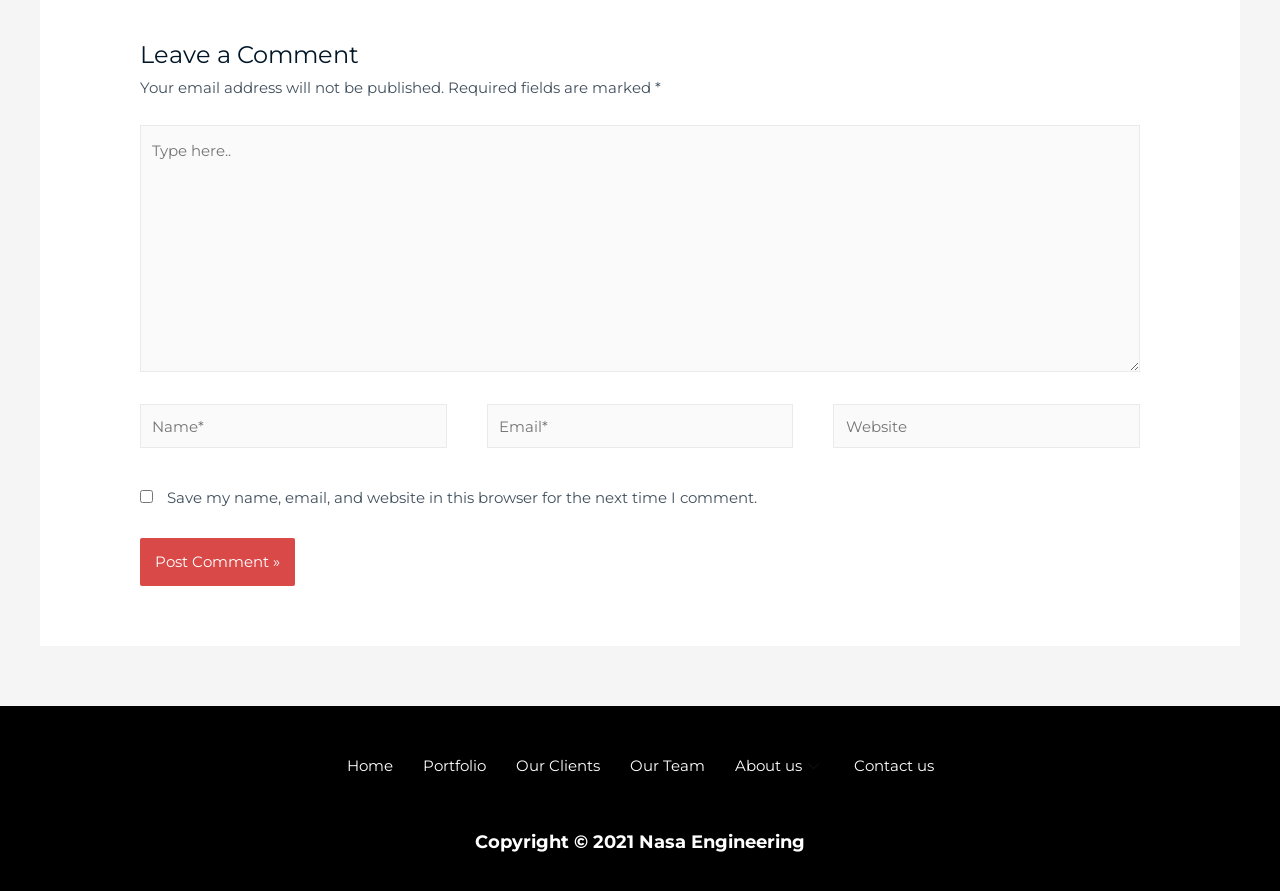Provide the bounding box coordinates for the area that should be clicked to complete the instruction: "Go to the home page".

[0.259, 0.815, 0.318, 0.905]